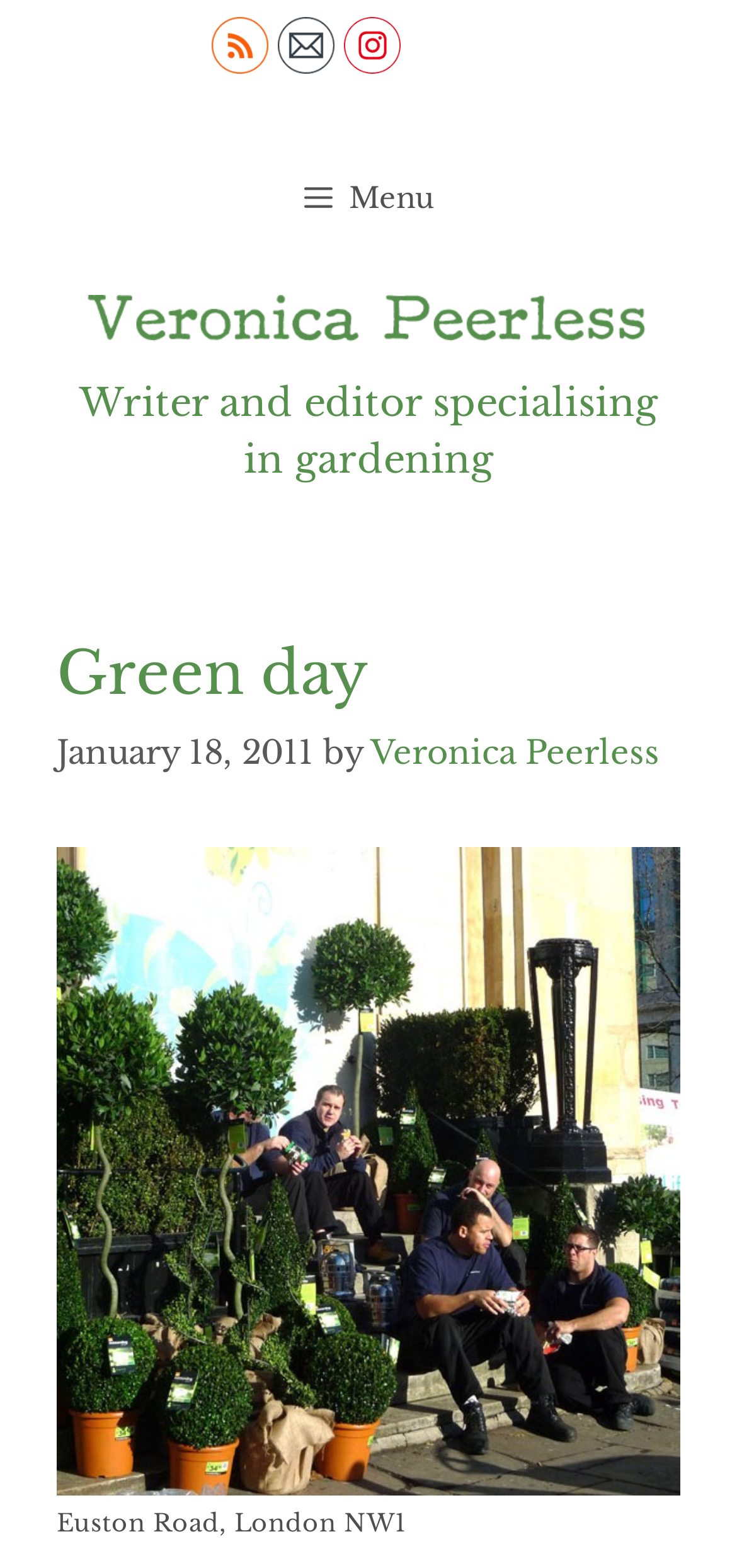Reply to the question with a brief word or phrase: What is the date of the blog post?

January 18, 2011